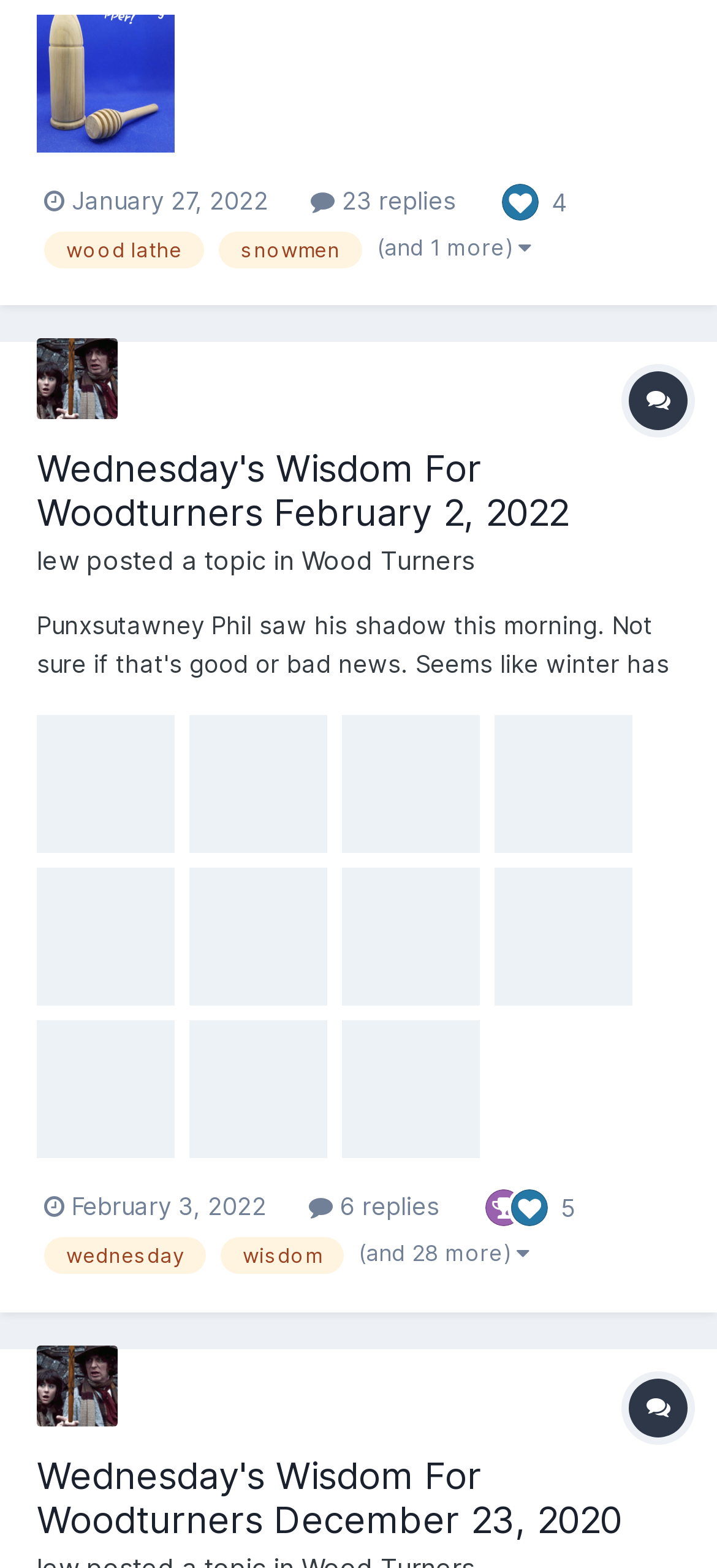Please identify the bounding box coordinates of the element's region that should be clicked to execute the following instruction: "View topic". The bounding box coordinates must be four float numbers between 0 and 1, i.e., [left, top, right, bottom].

[0.877, 0.237, 0.959, 0.274]